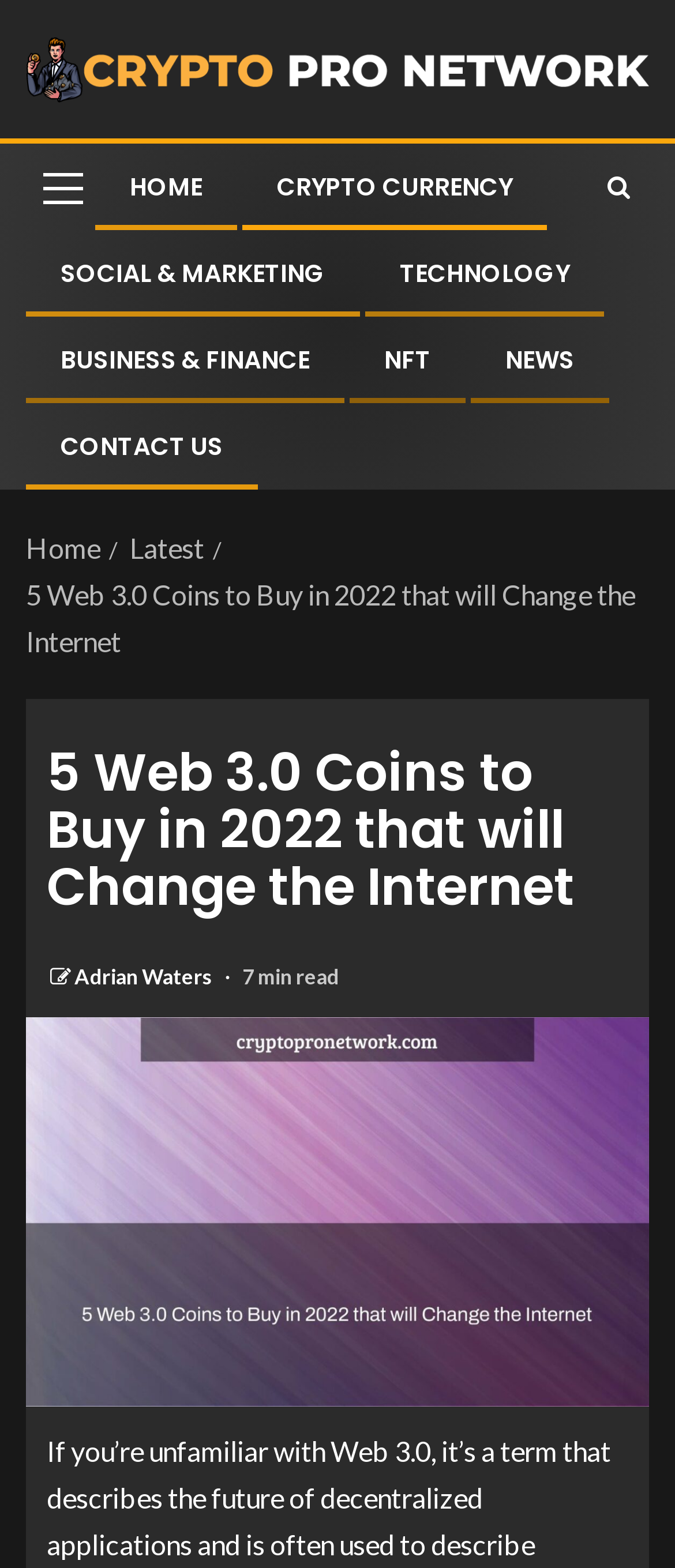How many menu items are there?
Based on the image, give a concise answer in the form of a single word or short phrase.

7